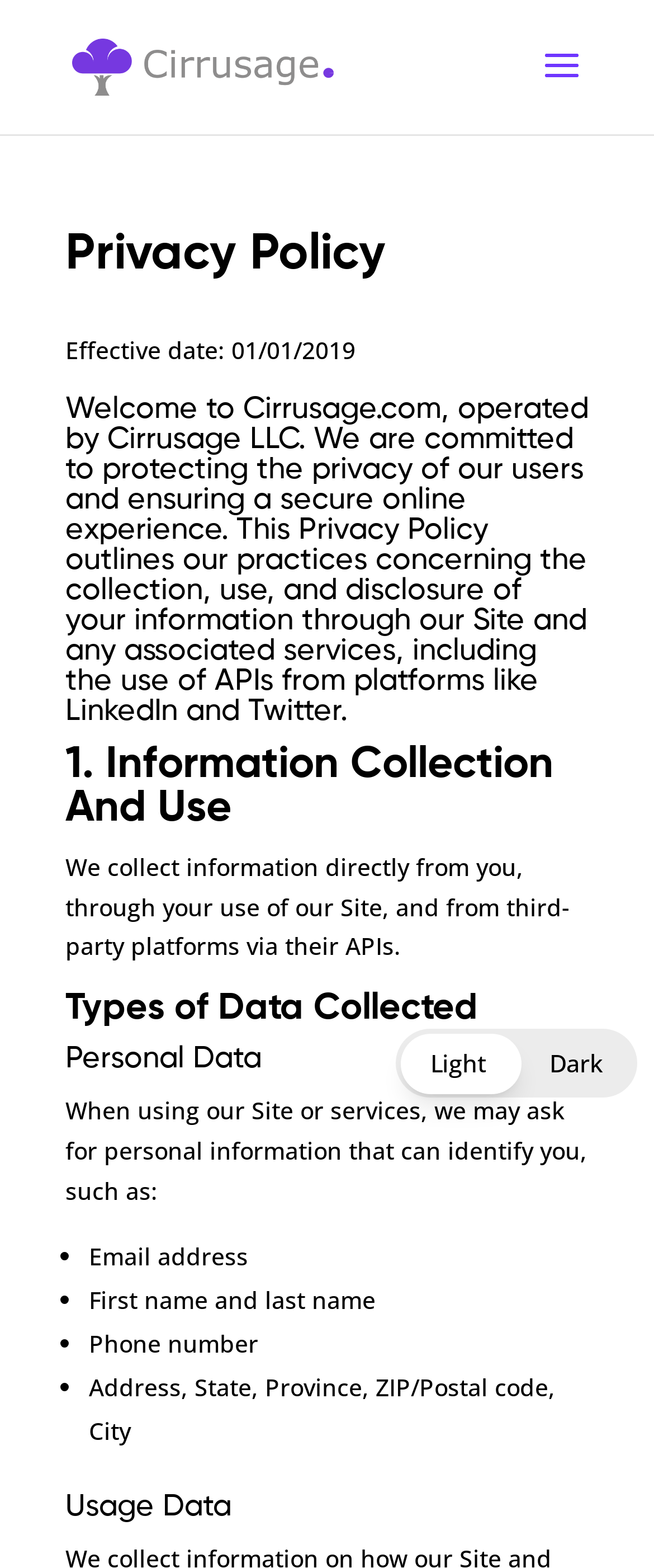What is the purpose of the website?
Based on the content of the image, thoroughly explain and answer the question.

The purpose of the website can be inferred from the heading 'Privacy Policy' and the text that follows, which outlines the website's practices concerning the collection, use, and disclosure of user information.